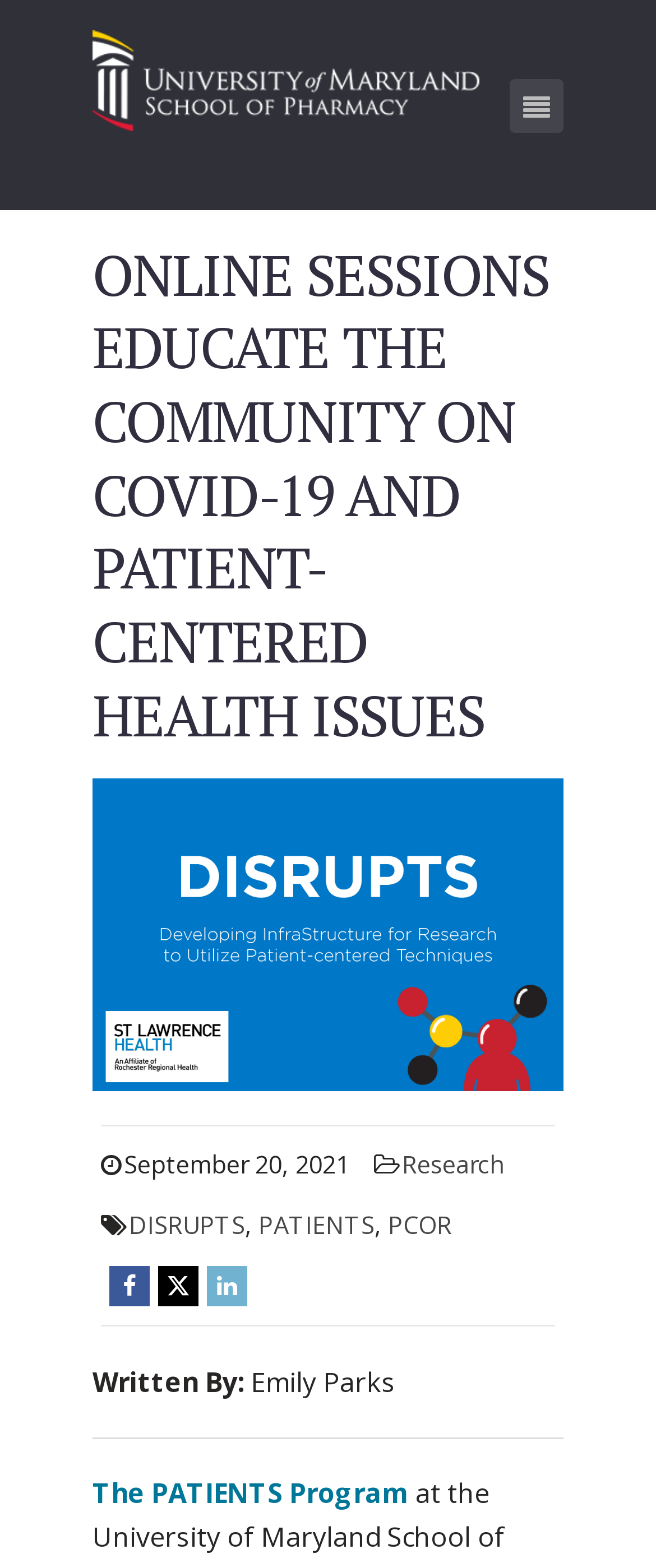Provide the bounding box coordinates of the UI element that matches the description: "aria-label="Open navigation menu"".

None